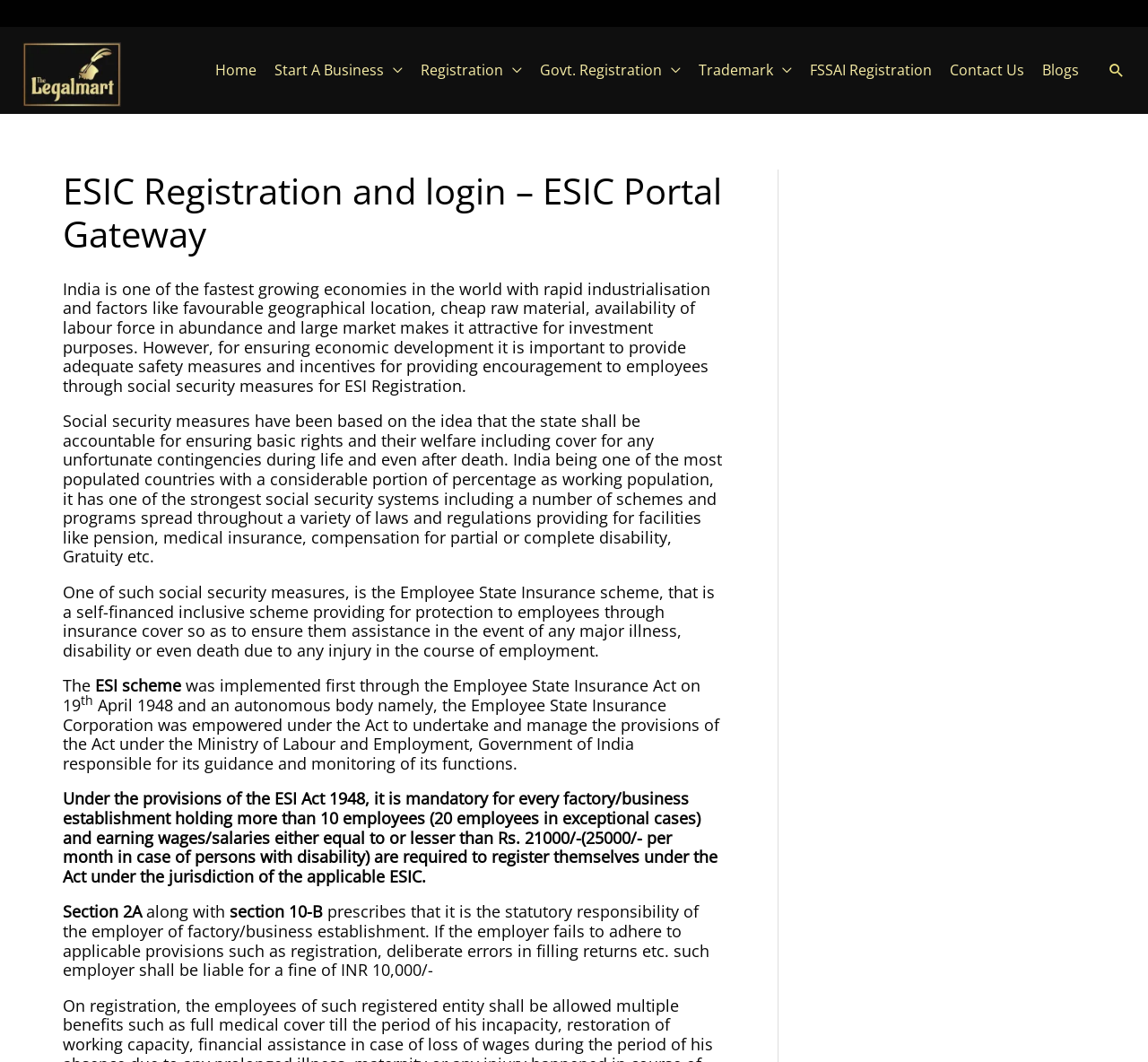Please determine the main heading text of this webpage.

ESIC Registration and login – ESIC Portal Gateway